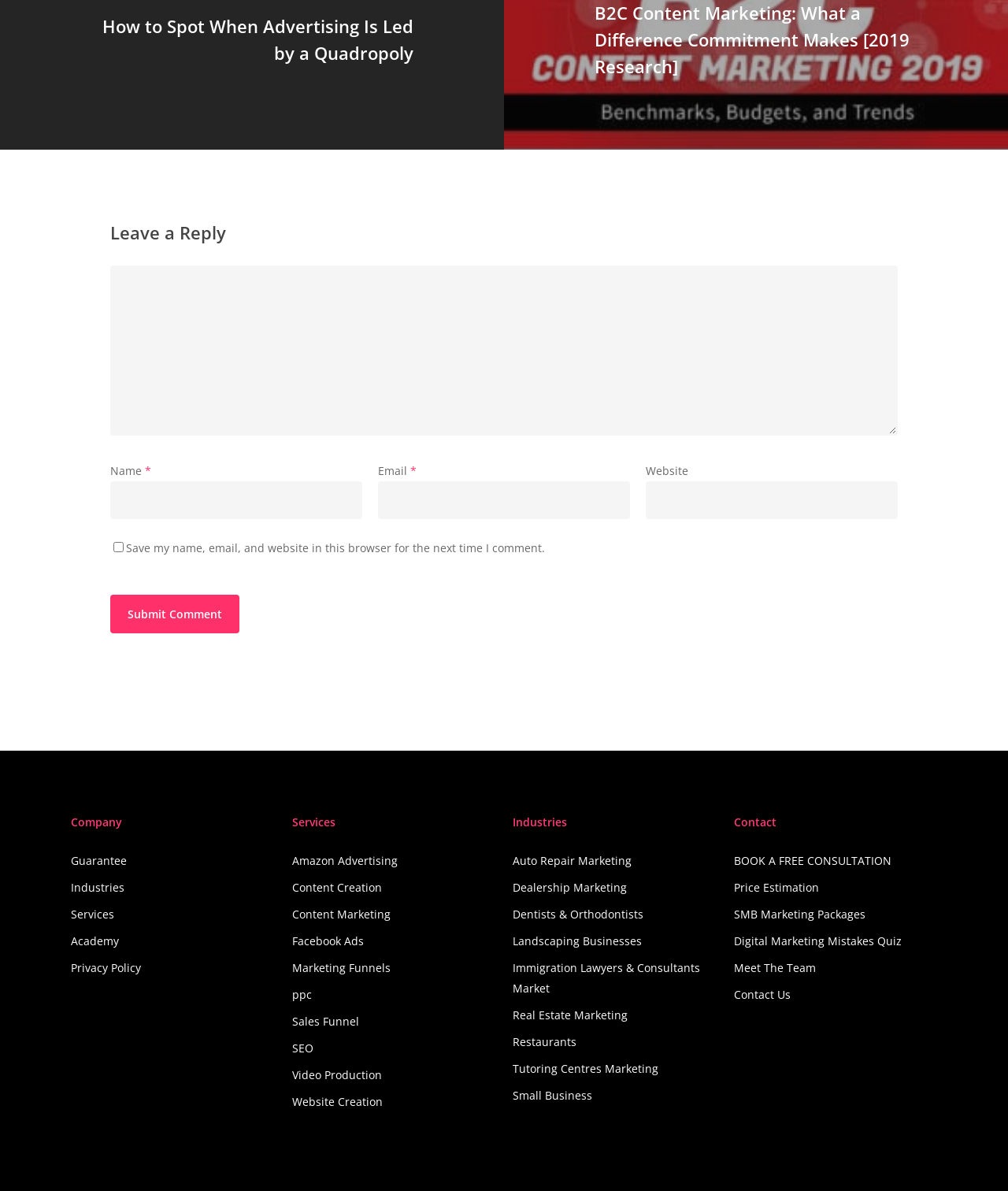Determine the bounding box coordinates of the clickable region to follow the instruction: "Enter your name".

[0.109, 0.223, 0.891, 0.365]